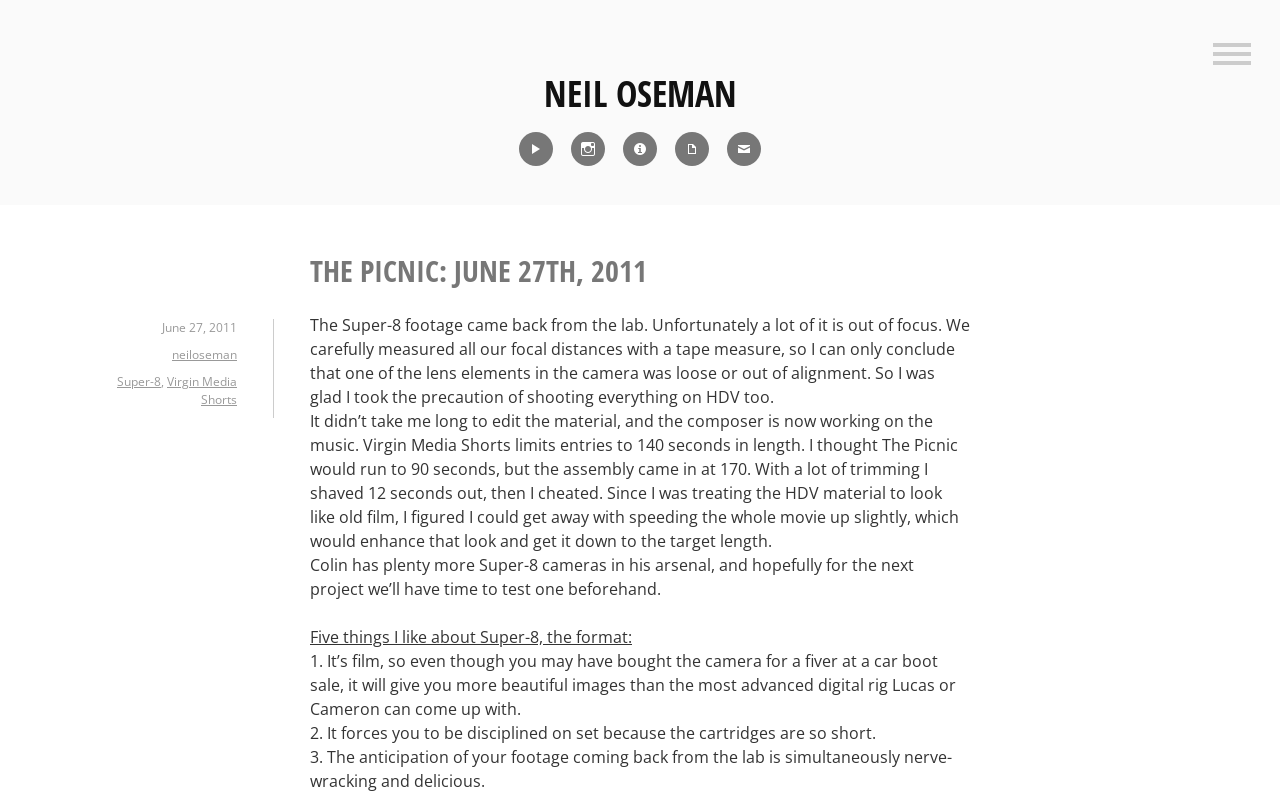Please identify the coordinates of the bounding box that should be clicked to fulfill this instruction: "Check IMDb page".

[0.481, 0.162, 0.519, 0.212]